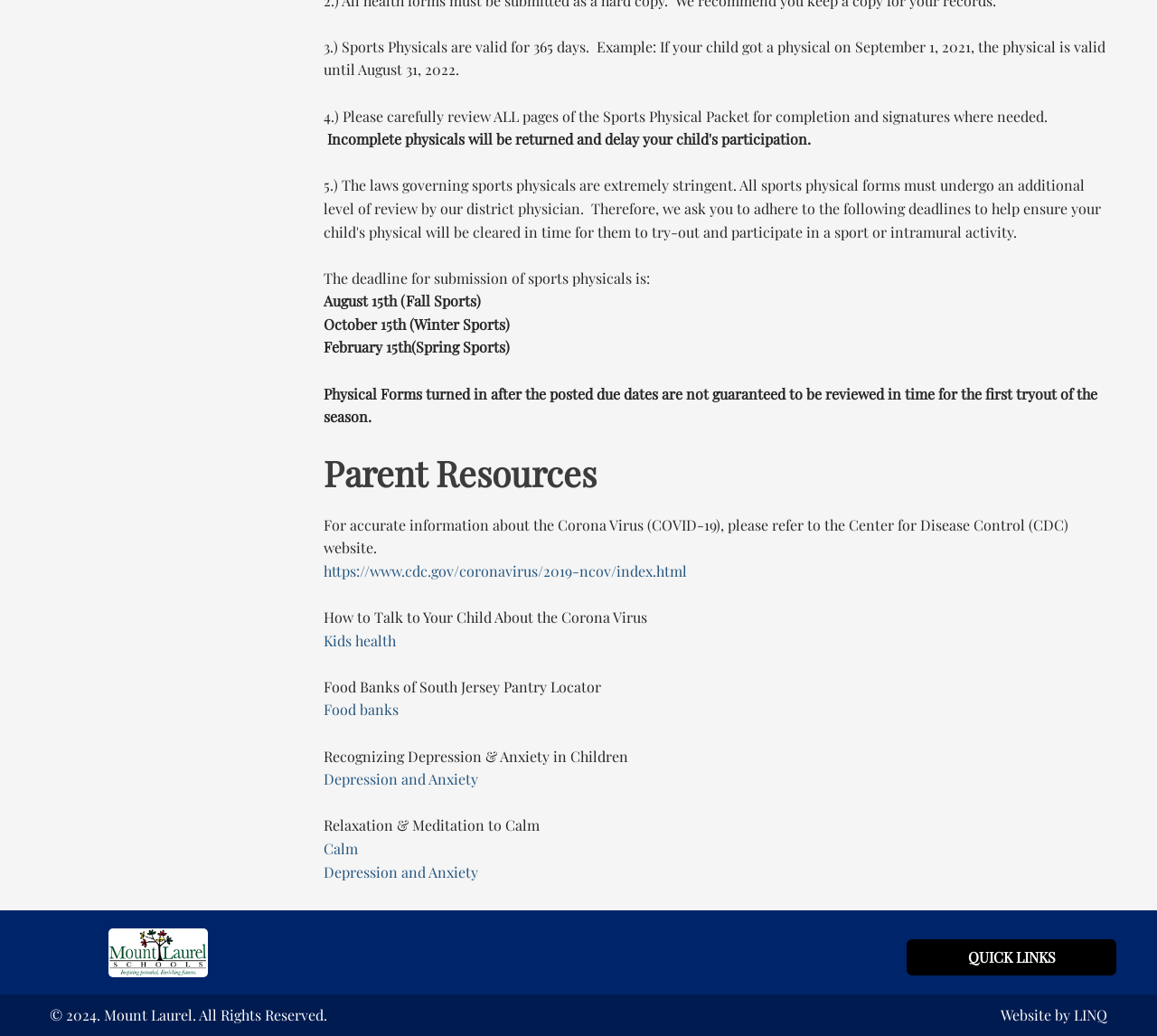Please specify the bounding box coordinates of the clickable section necessary to execute the following command: "Learn about Kids health".

[0.279, 0.609, 0.342, 0.627]